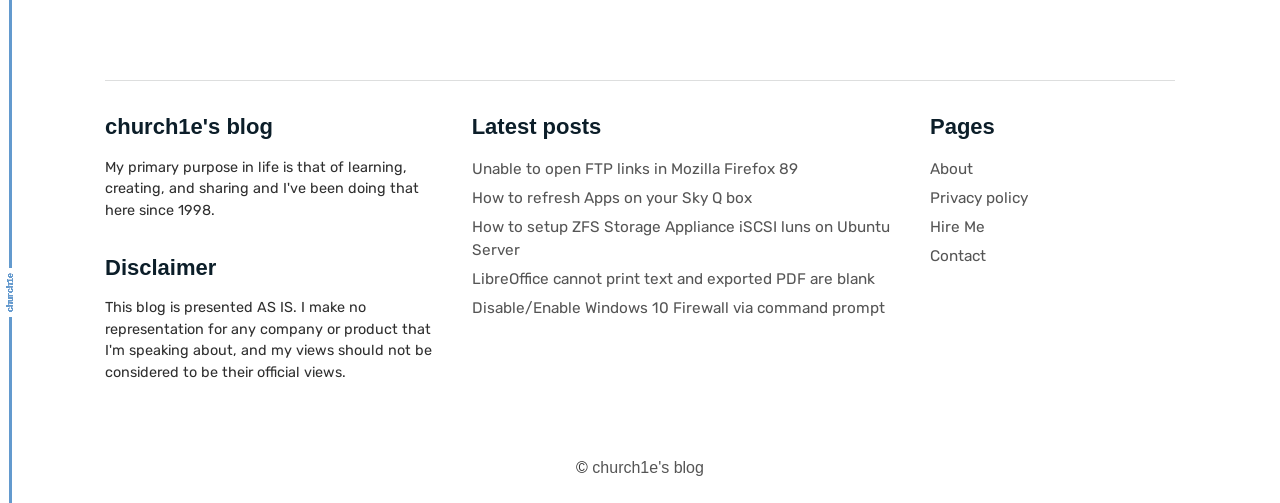Specify the bounding box coordinates for the region that must be clicked to perform the given instruction: "Visit the about page".

[0.727, 0.317, 0.76, 0.353]